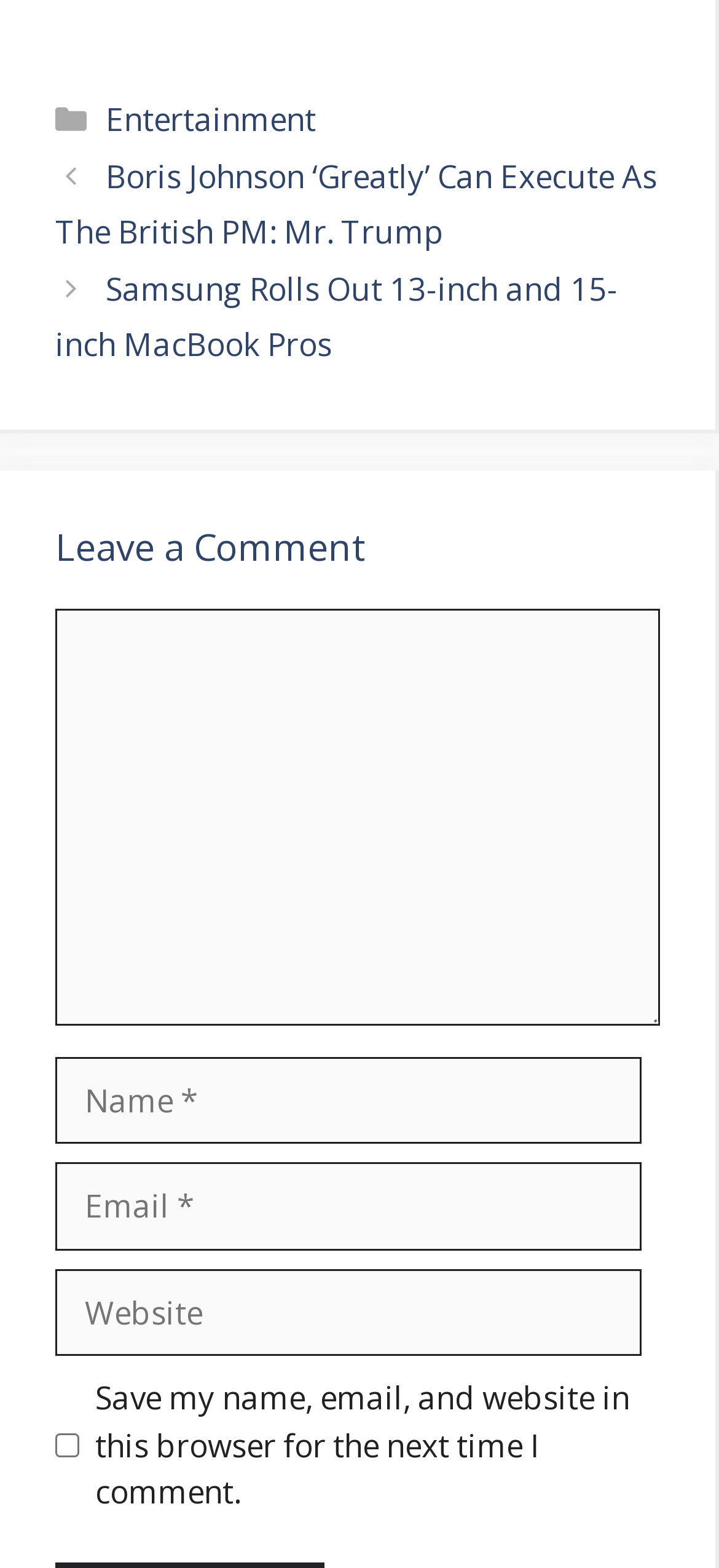Provide the bounding box coordinates for the UI element that is described as: "Entertainment".

[0.147, 0.062, 0.439, 0.09]